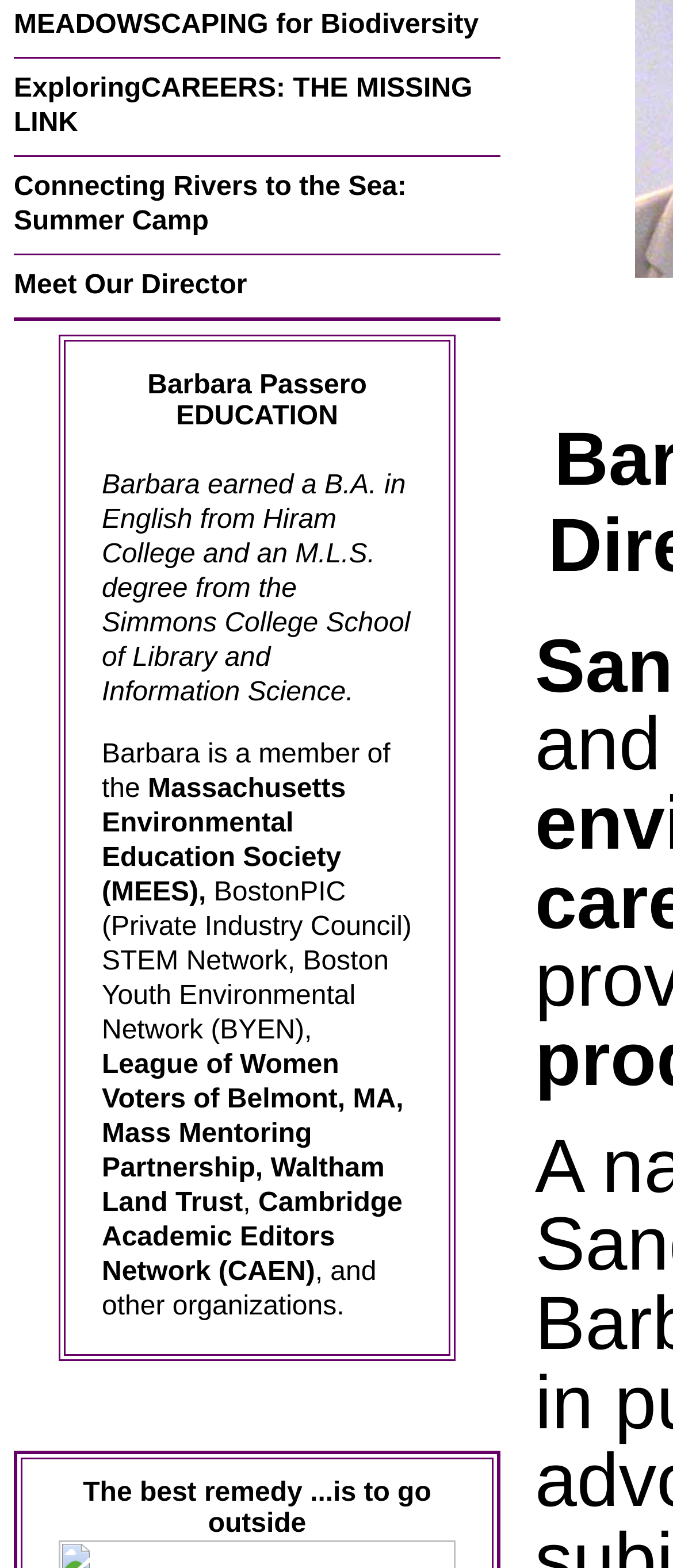For the element described, predict the bounding box coordinates as (top-left x, top-left y, bottom-right x, bottom-right y). All values should be between 0 and 1. Element description: Meet Our Director

[0.021, 0.173, 0.367, 0.191]